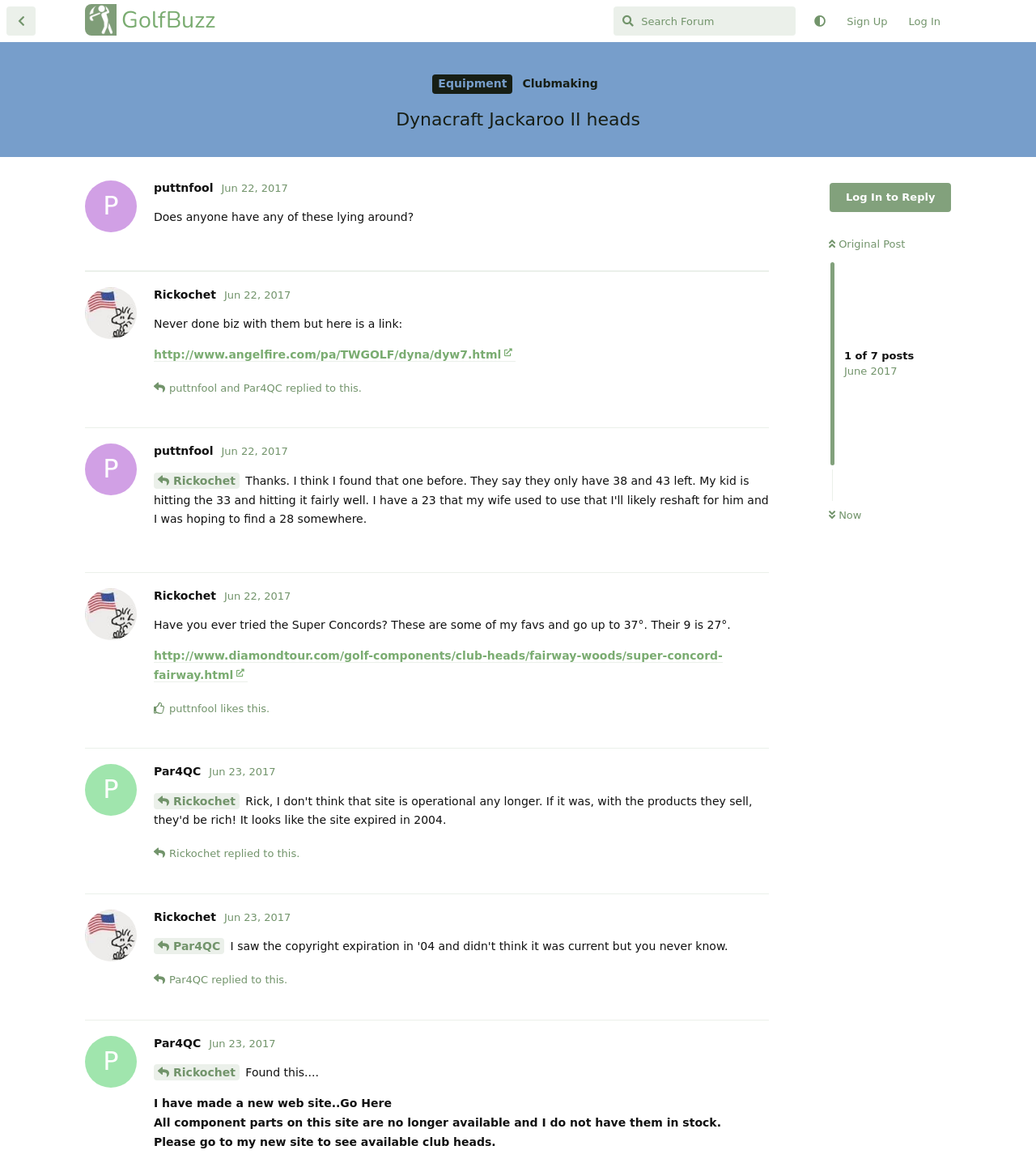What is the topic of the original post?
Could you give a comprehensive explanation in response to this question?

I looked at the heading of the original post, which is 'Dynacraft Jackaroo II heads', and it seems to be the topic of discussion.